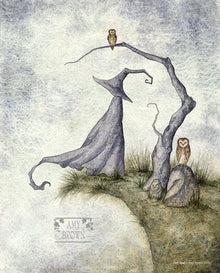Detail every visible element in the image extensively.

This enchanting artwork, titled "Dark Woods Print - Owl Mage" by Amy Brown, features a mystical scene centered around a figure cloaked in a flowing robe, reminiscent of a mage or sorcerer. The mage stands majestically upon a rocky outcrop, elegantly draped in shades of purple and gray, with their outstretched arm suggesting an air of magical command. Perched on a twisted branch overhead, an owl observes the scene, adding to the ethereal atmosphere. Nearby, two additional owls are nestled on a stone, enhancing the connection between the figure and the natural world. The background showcases a textured interplay of soft blues and grays, evoking a sense of mystery and wonder, while the artist's signature is elegantly placed at the bottom, grounding the piece. This artwork captures the essence of fantasy and is a perfect representation of the "Dark Woods Series."